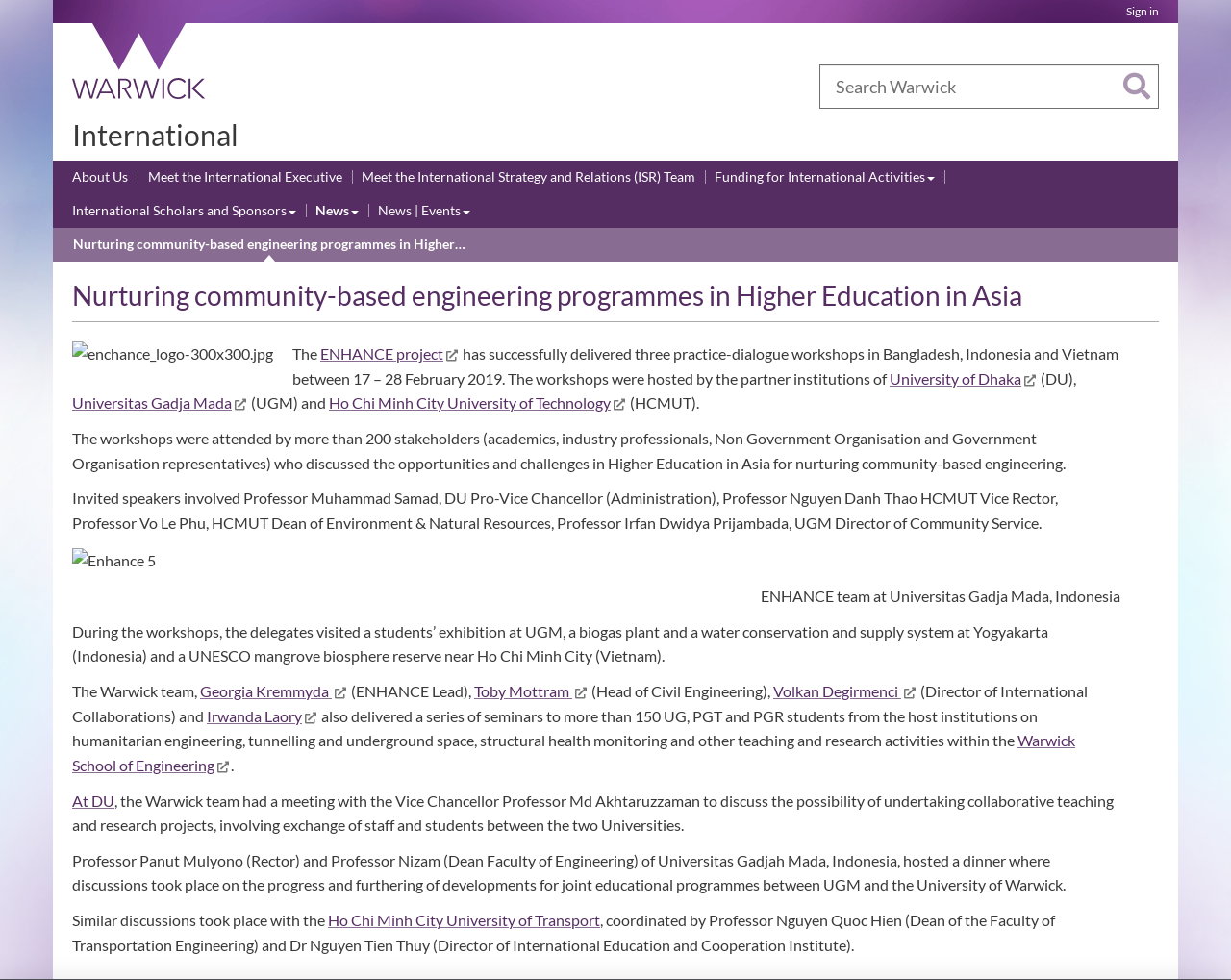Highlight the bounding box coordinates of the region I should click on to meet the following instruction: "Learn about International".

[0.055, 0.111, 0.941, 0.164]